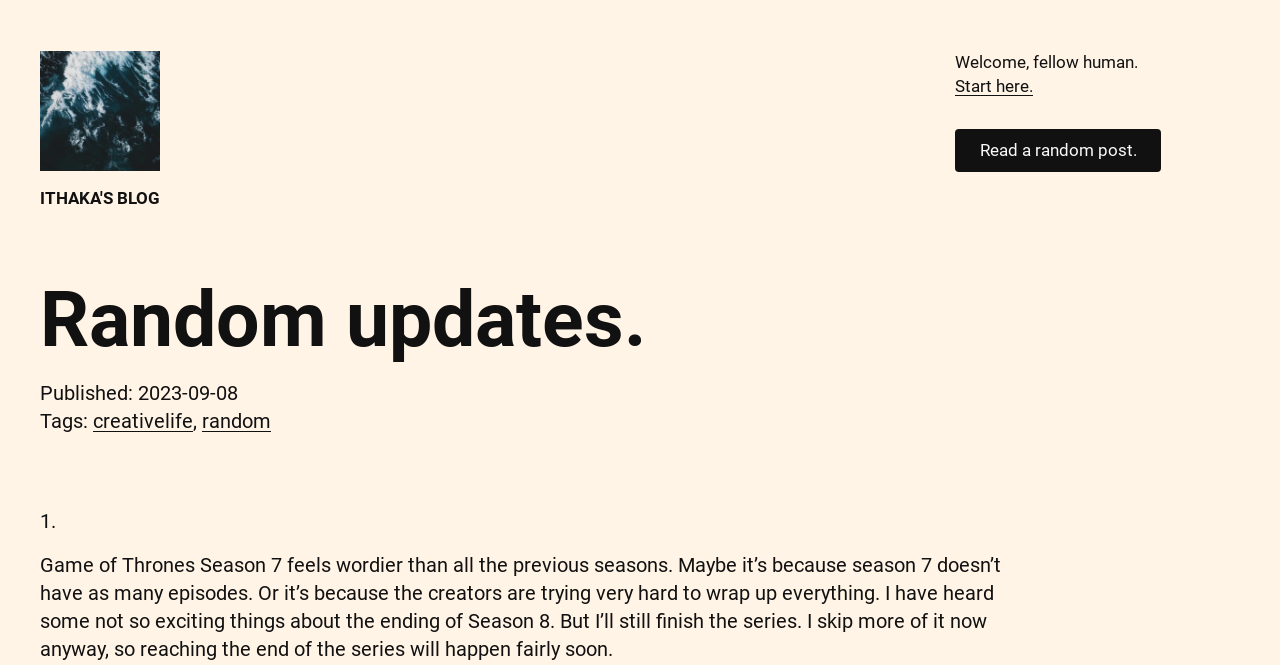What is the name of the blog?
Could you answer the question in a detailed manner, providing as much information as possible?

The name of the blog can be found in the top-left corner of the webpage, where it is written as 'Ithaka's Blog' in a heading element.